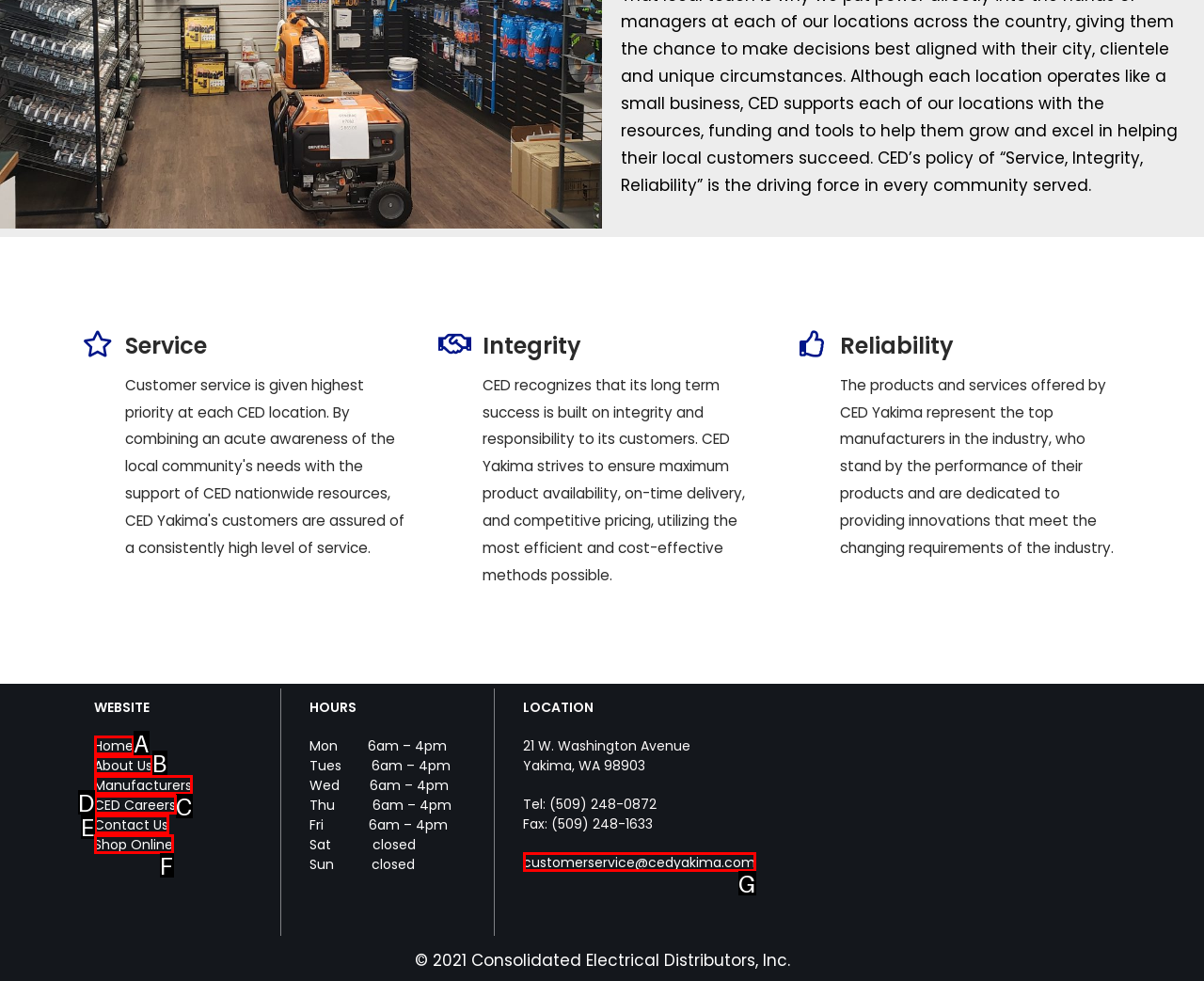Select the letter that corresponds to the UI element described as: Manufacturers
Answer by providing the letter from the given choices.

C